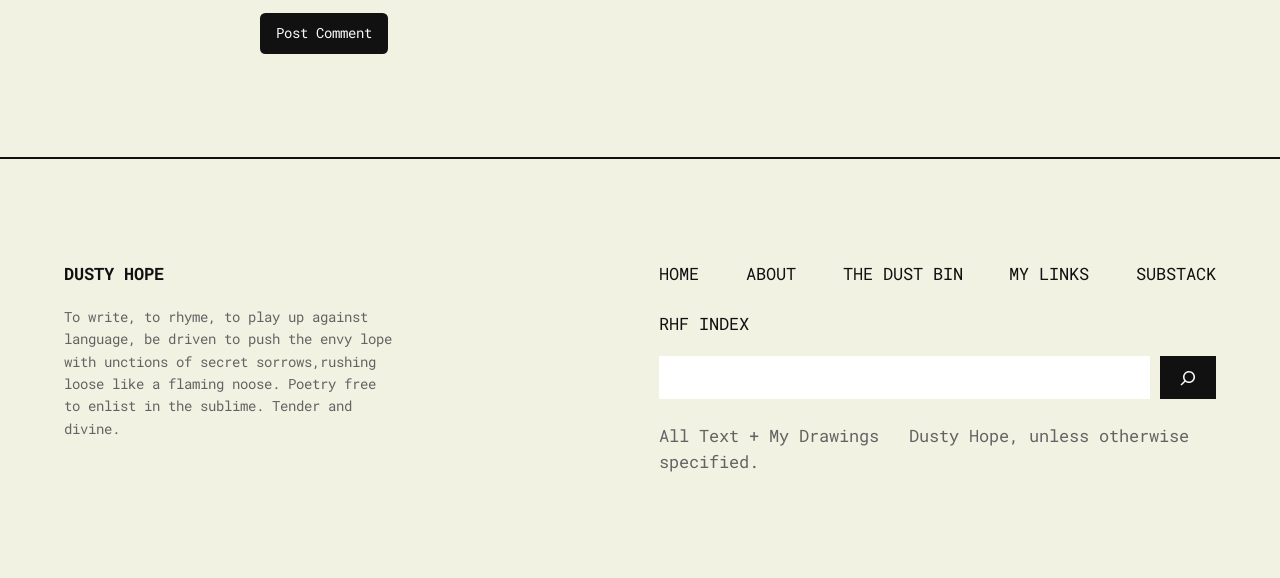Please indicate the bounding box coordinates of the element's region to be clicked to achieve the instruction: "Click the 'SUBSTACK' link". Provide the coordinates as four float numbers between 0 and 1, i.e., [left, top, right, bottom].

[0.888, 0.451, 0.95, 0.496]